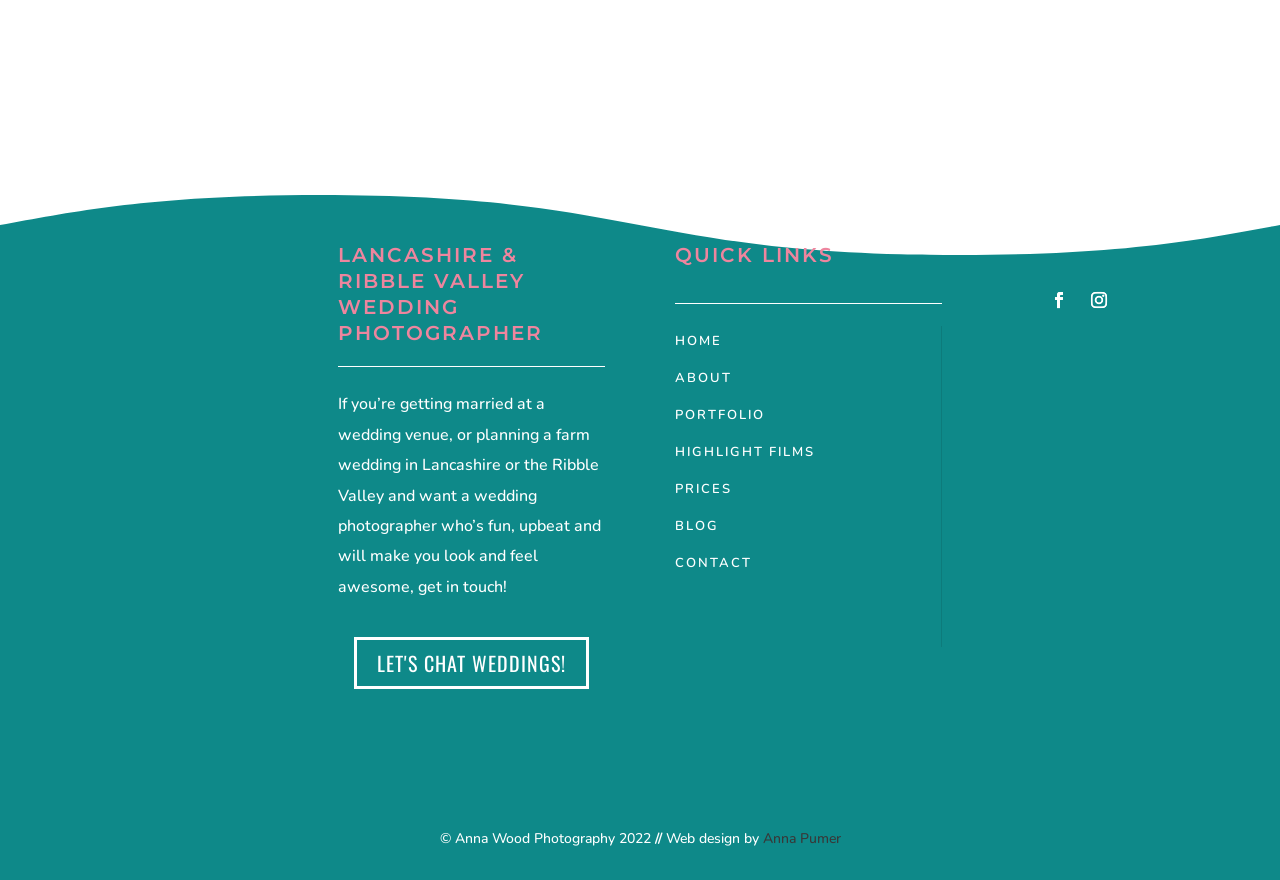Give a short answer to this question using one word or a phrase:
What is the designer of the webpage?

Anna Pumer